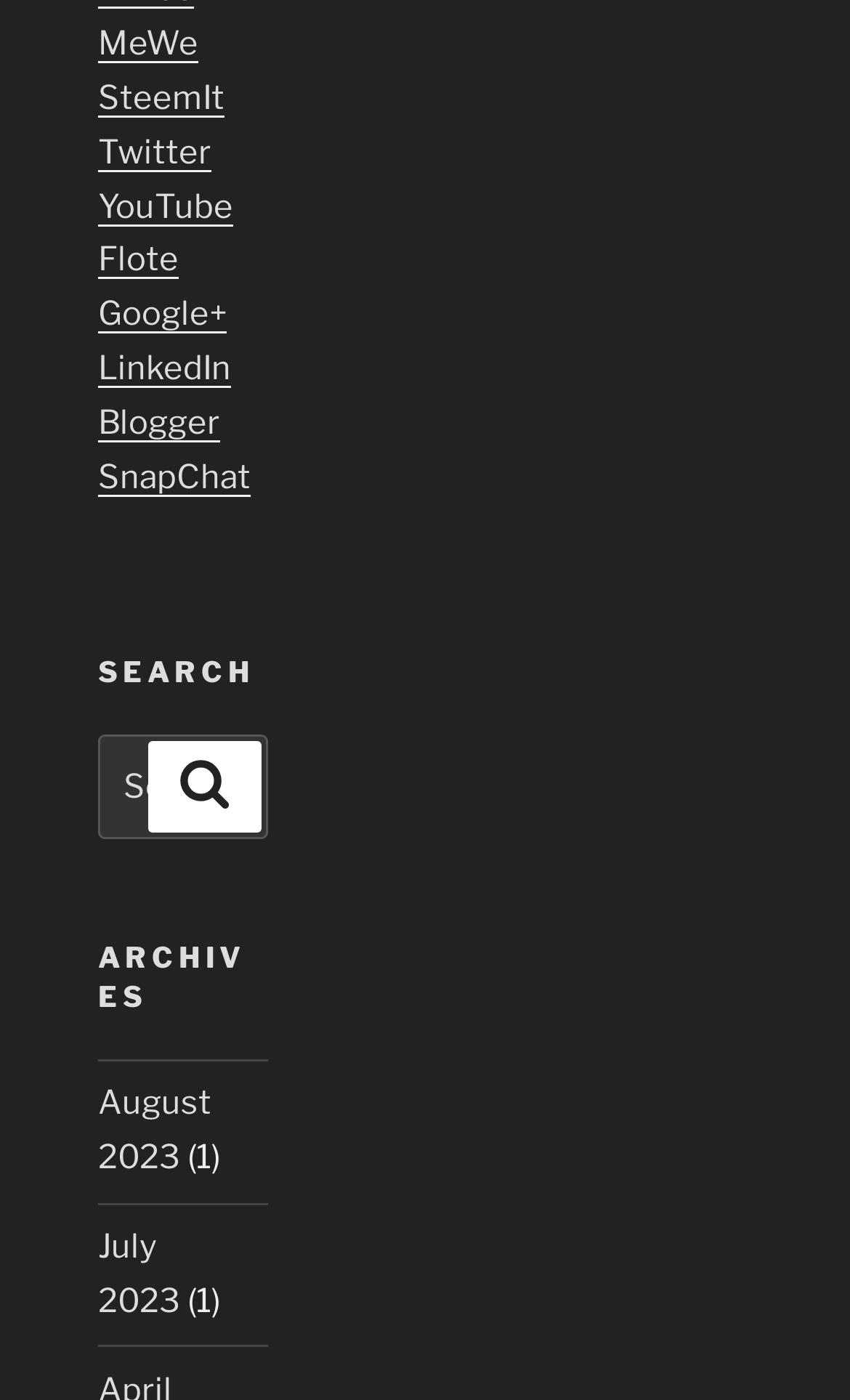What is the position of the 'SEARCH' heading?
Please provide a detailed and thorough answer to the question.

By analyzing the bounding box coordinates, I determined that the 'SEARCH' heading is located roughly in the middle of the webpage, with its top edge at y1 = 0.466 and bottom edge at y2 = 0.494.